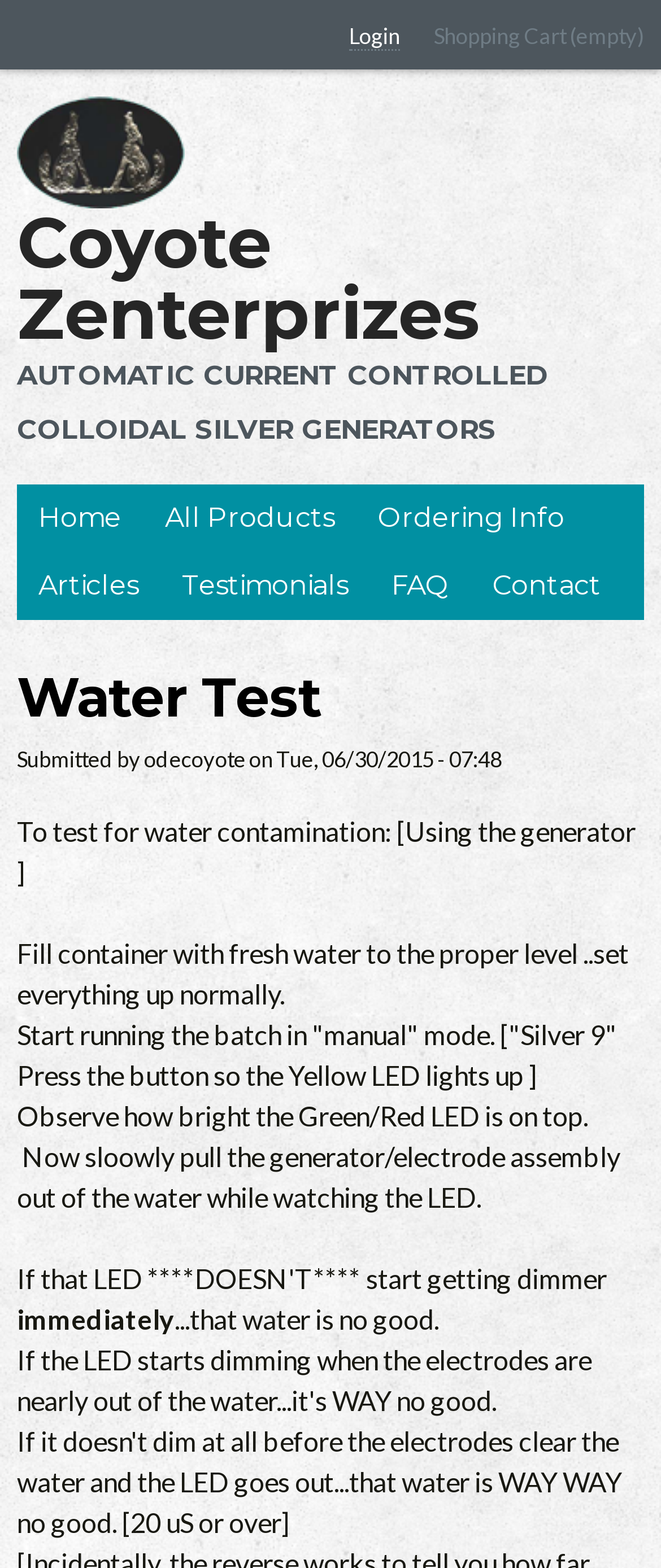Locate the bounding box coordinates of the element you need to click to accomplish the task described by this instruction: "Go to Home page".

[0.026, 0.062, 0.279, 0.133]